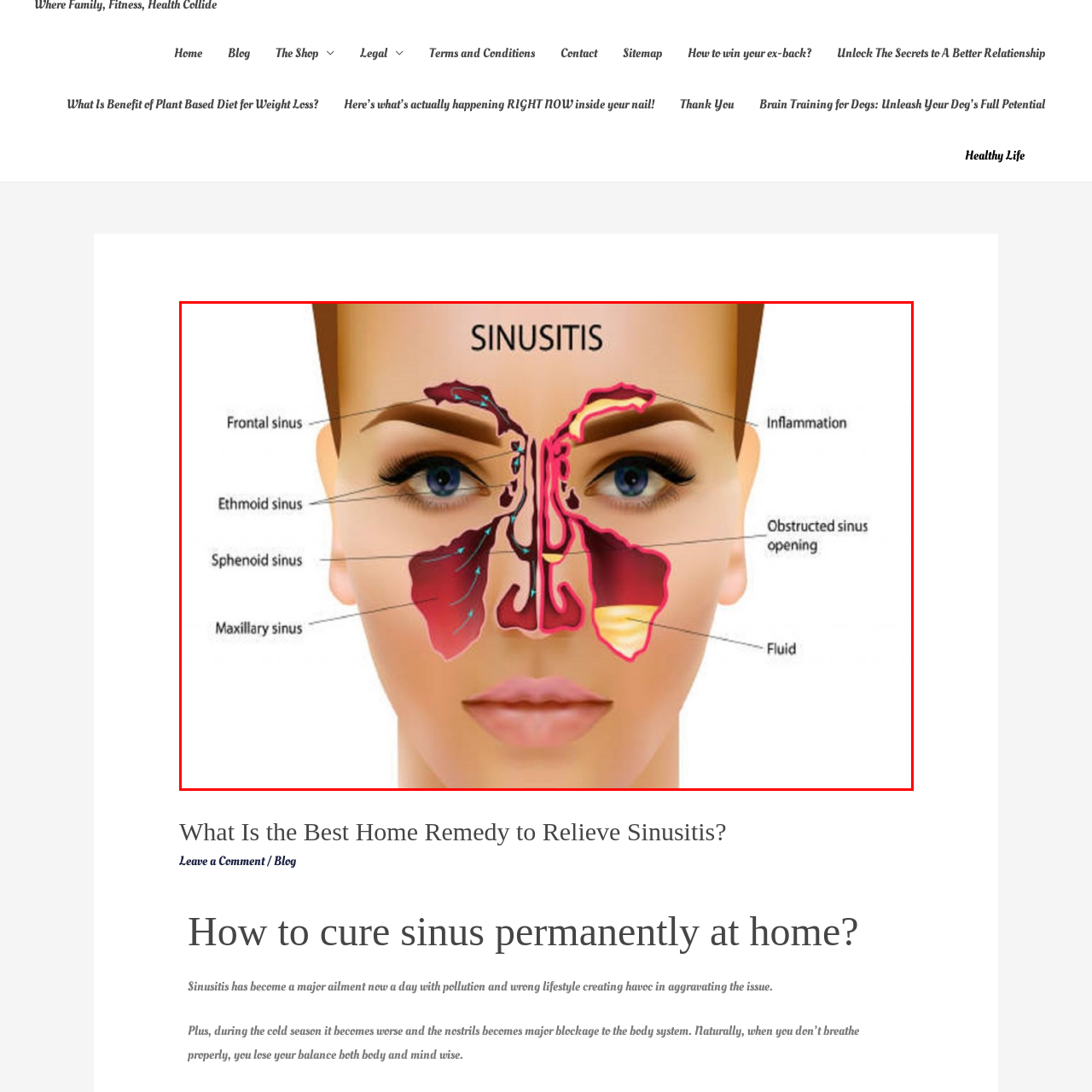What is accumulated in the sinuses according to the illustration?
Observe the image inside the red bounding box carefully and formulate a detailed answer based on what you can infer from the visual content.

The illustration shows fluid accumulation in the sinuses, which is another common symptom associated with sinusitis. This accumulation of fluid is likely causing the obstruction of the sinus openings and contributing to the inflammation.